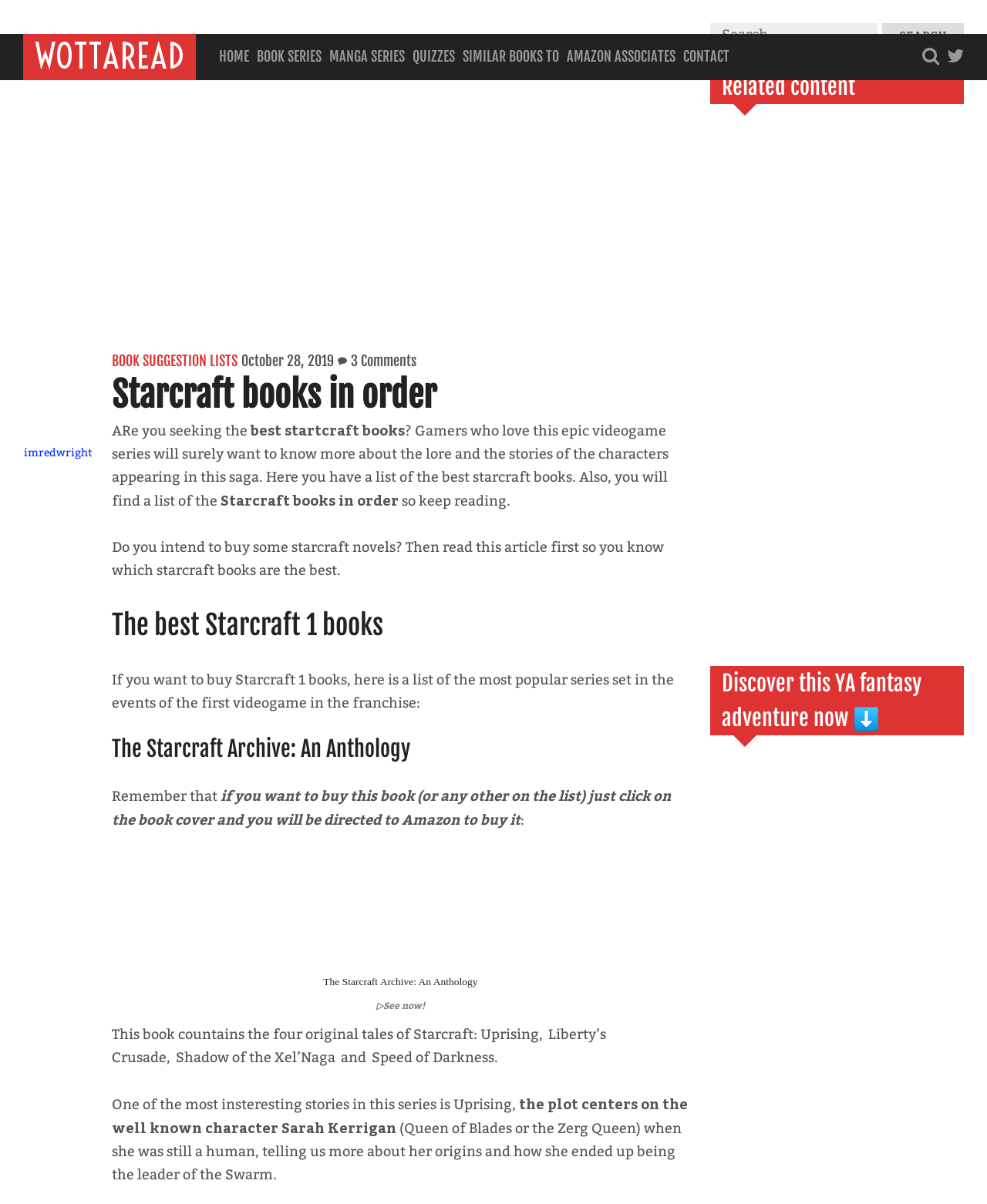Could you provide the bounding box coordinates for the portion of the screen to click to complete this instruction: "Read more about 'The Starcraft Archive: An Anthology'"?

[0.308, 0.832, 0.503, 0.864]